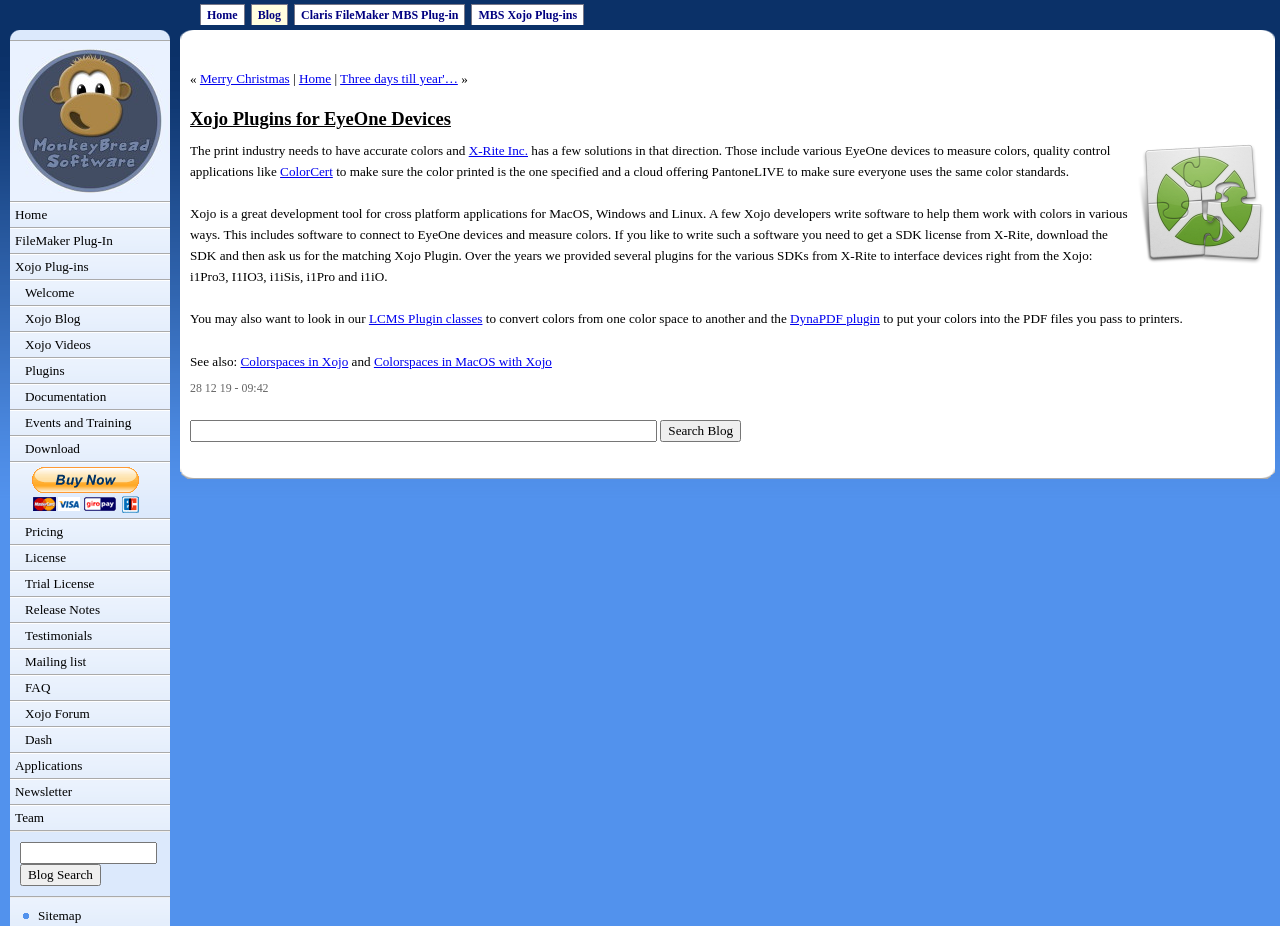Please pinpoint the bounding box coordinates for the region I should click to adhere to this instruction: "Go to the home page".

[0.156, 0.004, 0.191, 0.027]